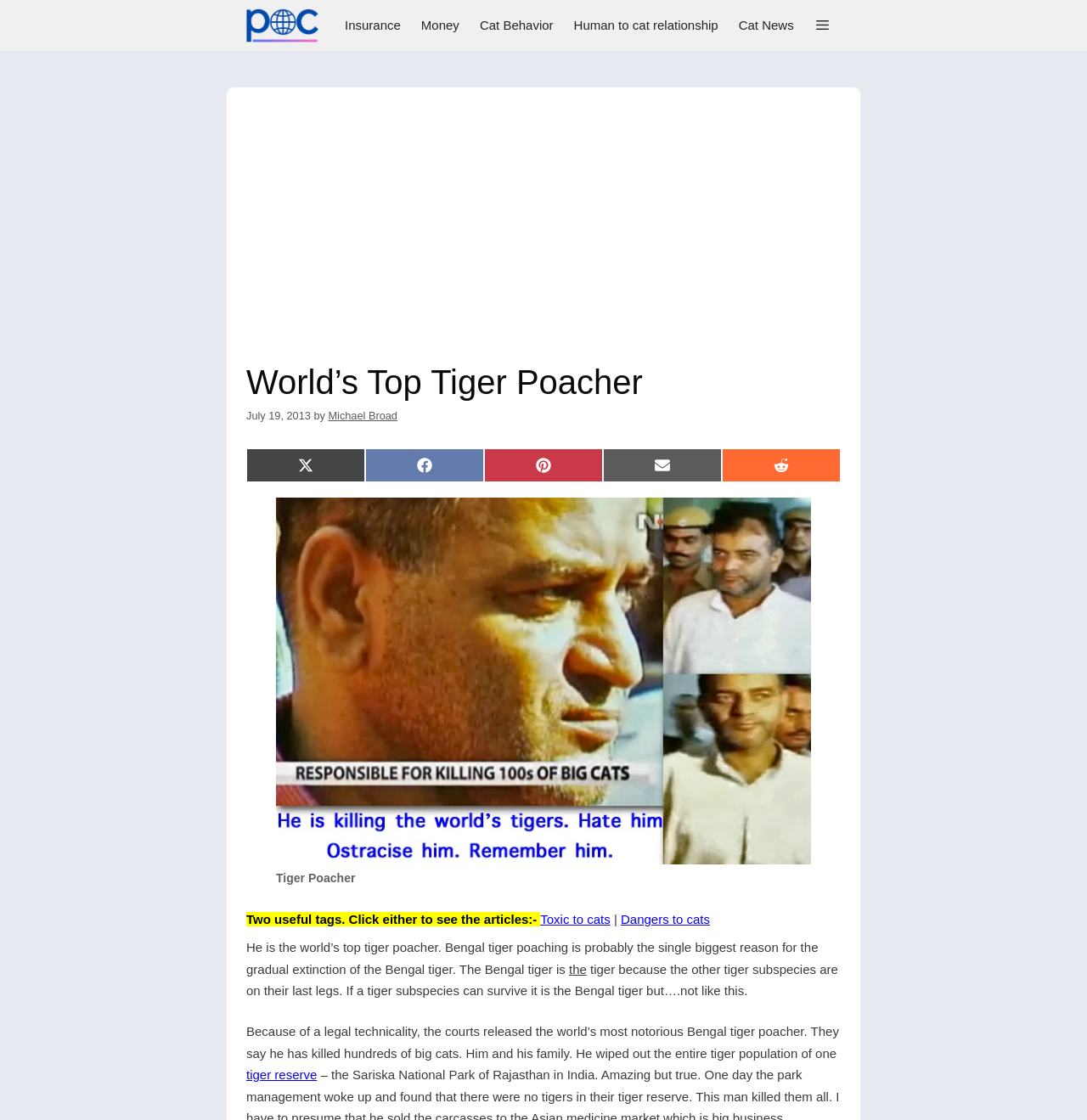Please answer the following question as detailed as possible based on the image: 
What are the two useful tags mentioned in the article?

The two useful tags are mentioned in the text 'Two useful tags. Click either to see the articles:- Toxic to cats | Dangers to cats' which is located at the bottom of the article.